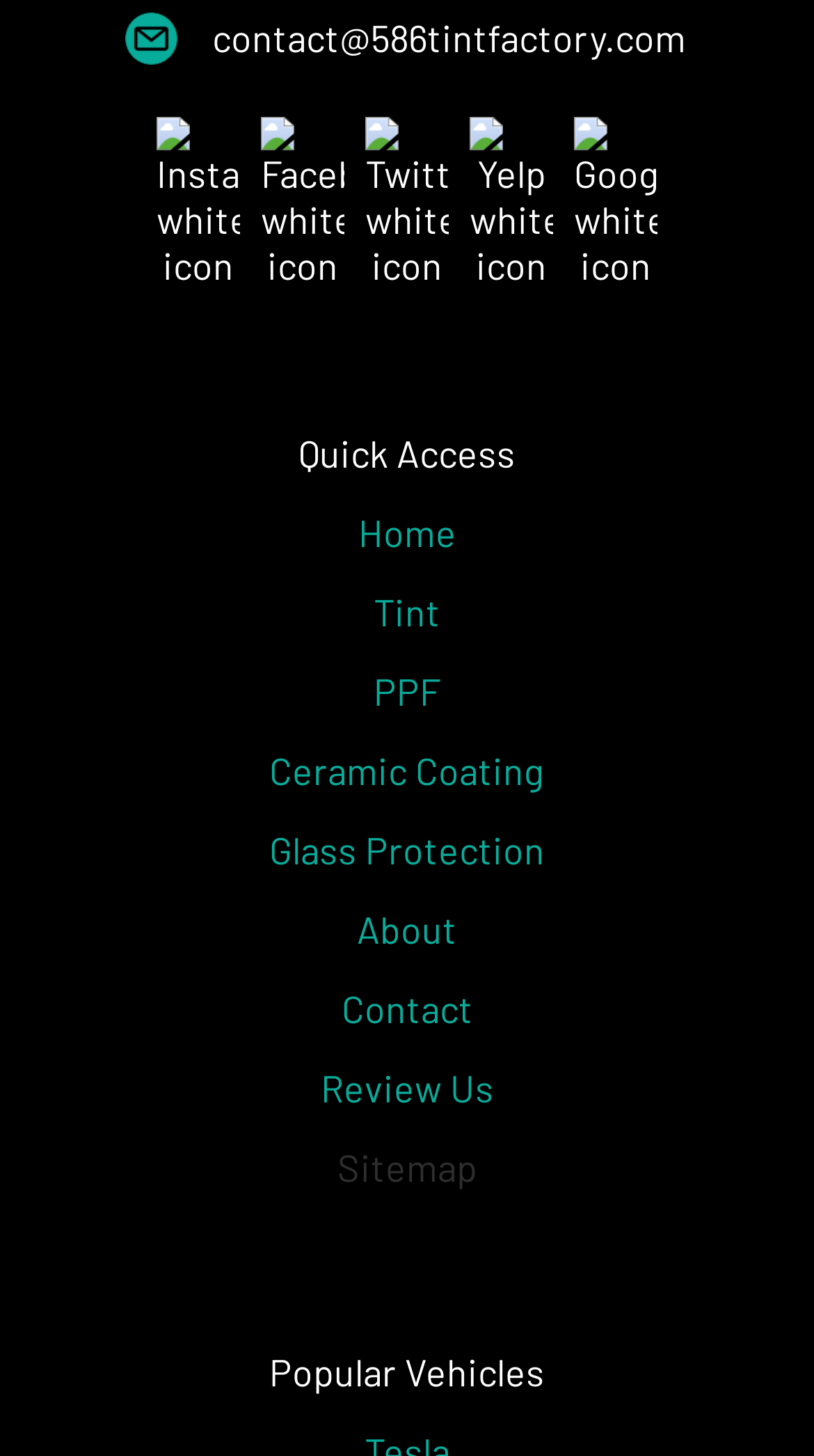Find the bounding box coordinates of the element to click in order to complete this instruction: "contact us via email". The bounding box coordinates must be four float numbers between 0 and 1, denoted as [left, top, right, bottom].

[0.26, 0.01, 0.842, 0.042]